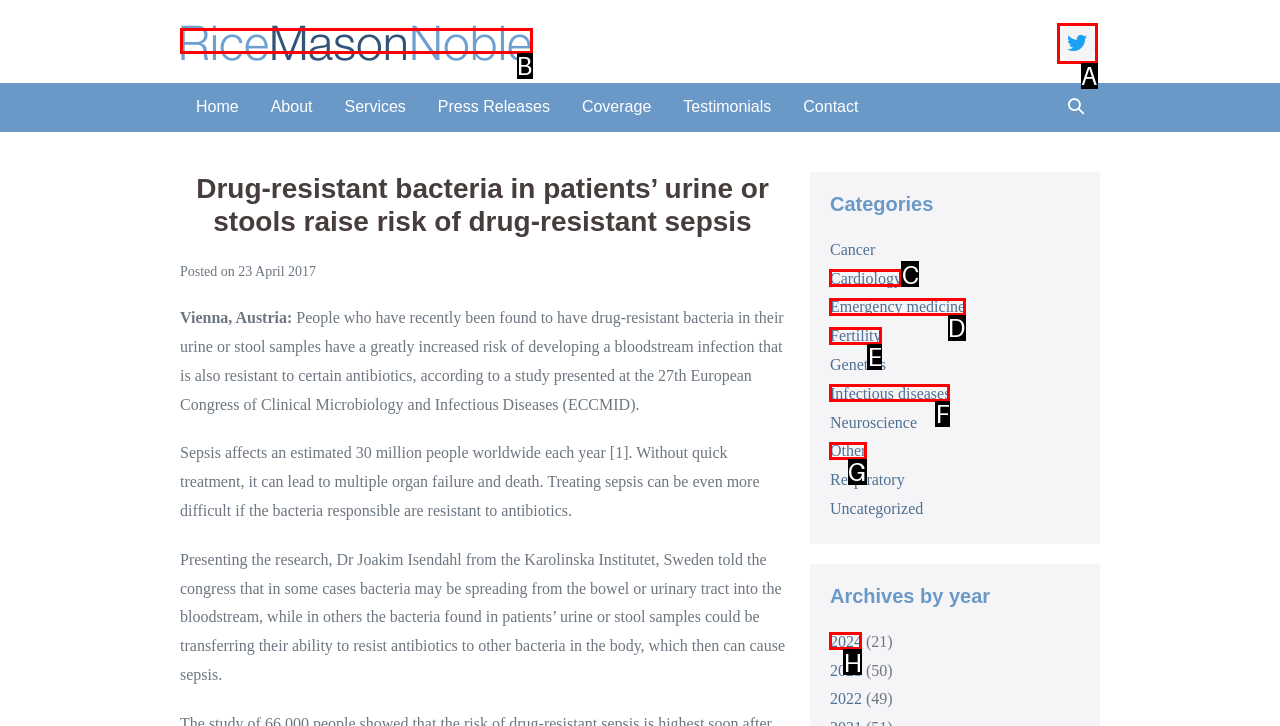Choose the correct UI element to click for this task: Read more about 'Infectious diseases' Answer using the letter from the given choices.

F